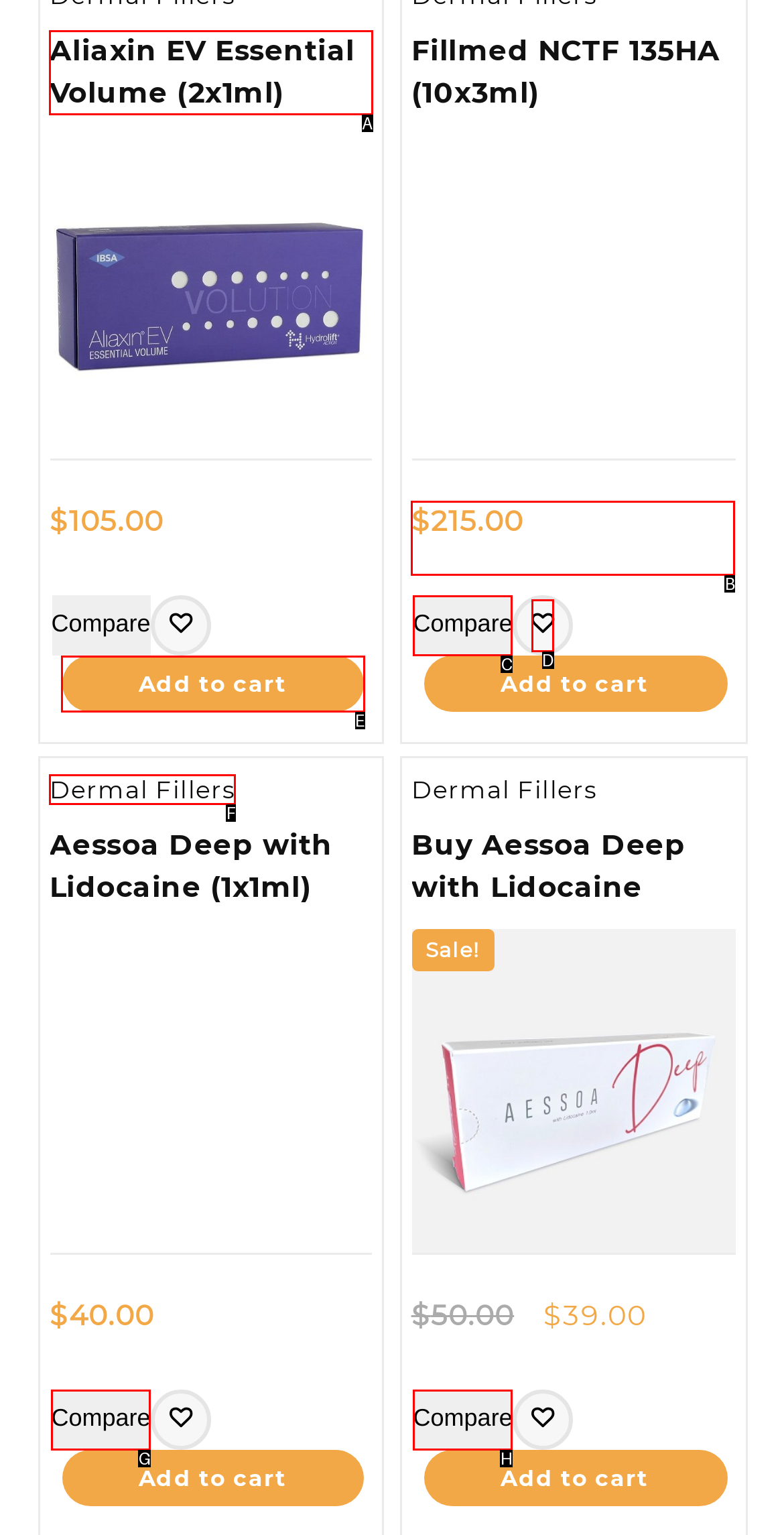Determine the option that aligns with this description: Technical data
Reply with the option's letter directly.

None